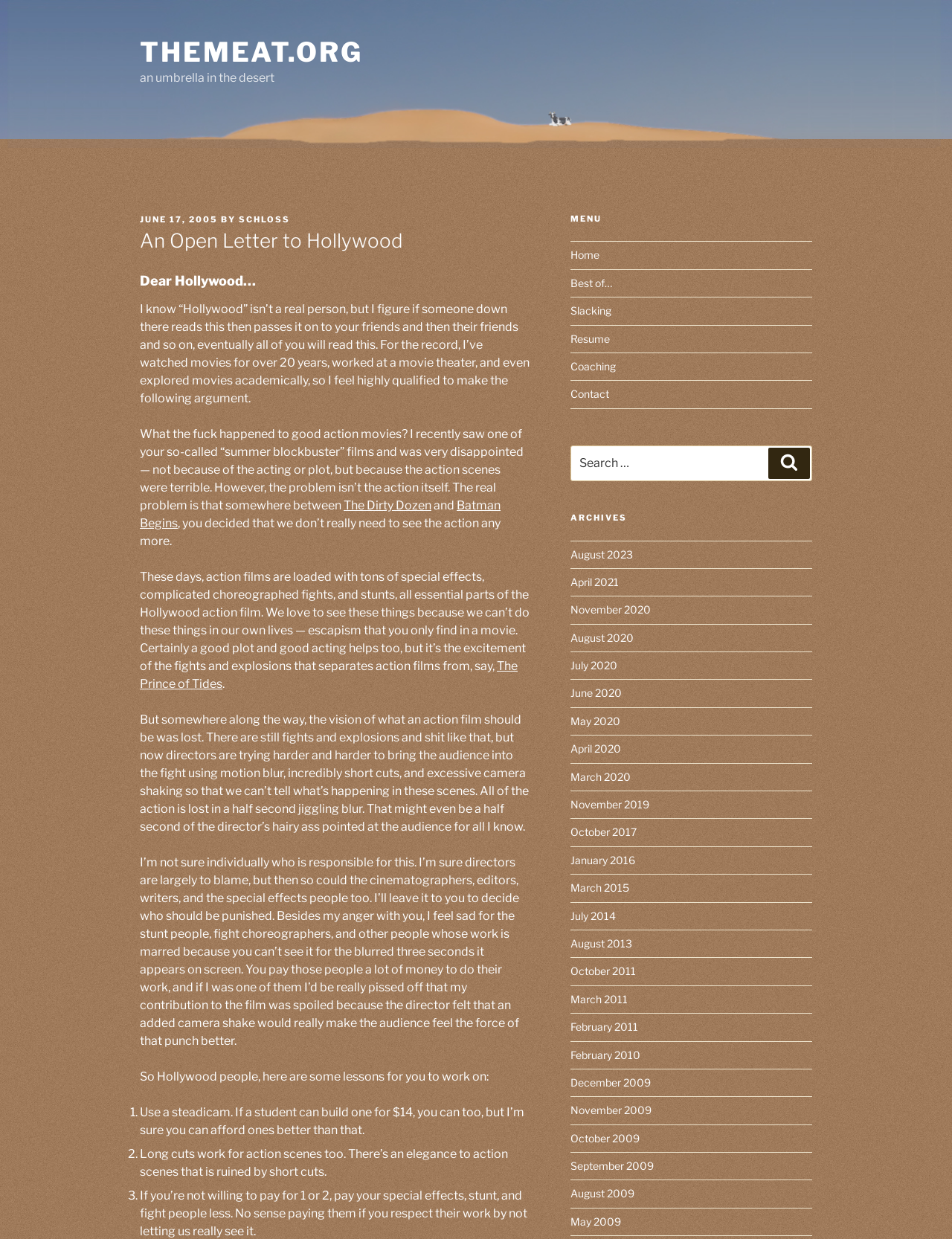Pinpoint the bounding box coordinates of the clickable area necessary to execute the following instruction: "Read the open letter to Hollywood". The coordinates should be given as four float numbers between 0 and 1, namely [left, top, right, bottom].

[0.147, 0.184, 0.556, 0.206]